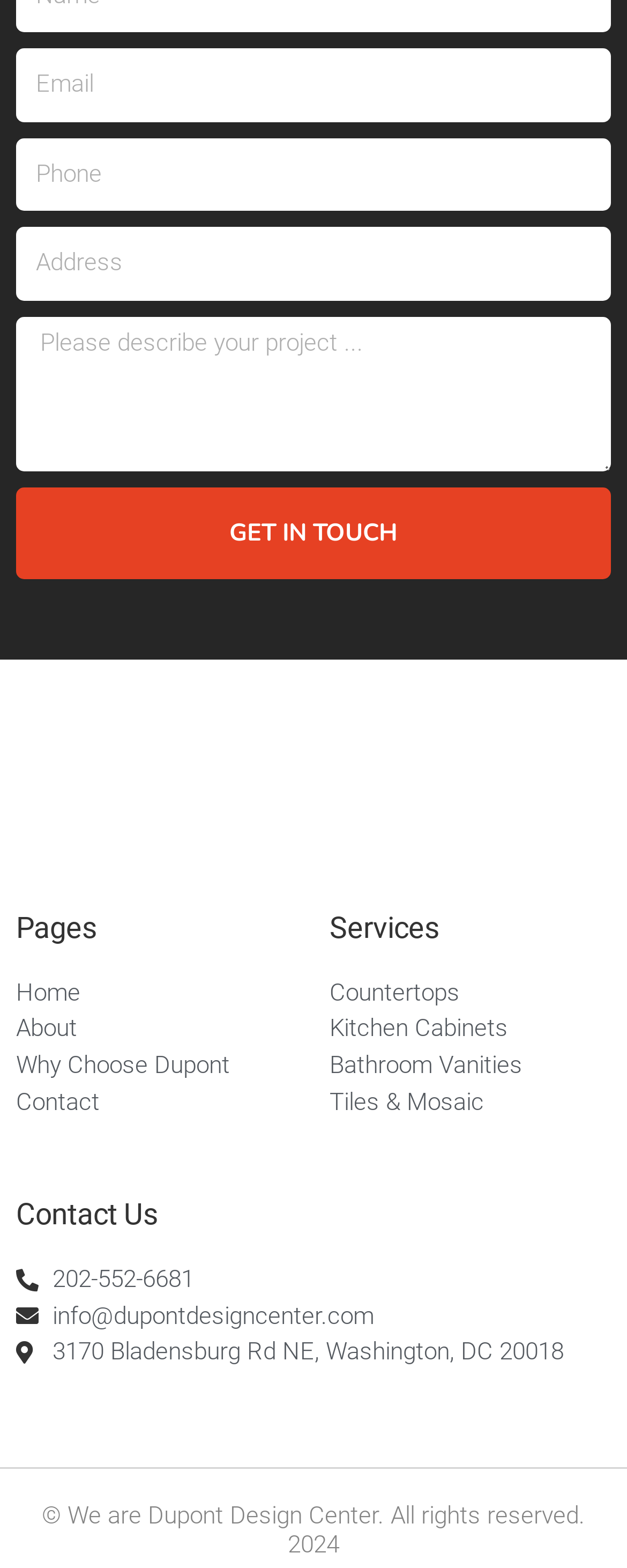Provide your answer in a single word or phrase: 
What is the company's phone number?

202-552-6681